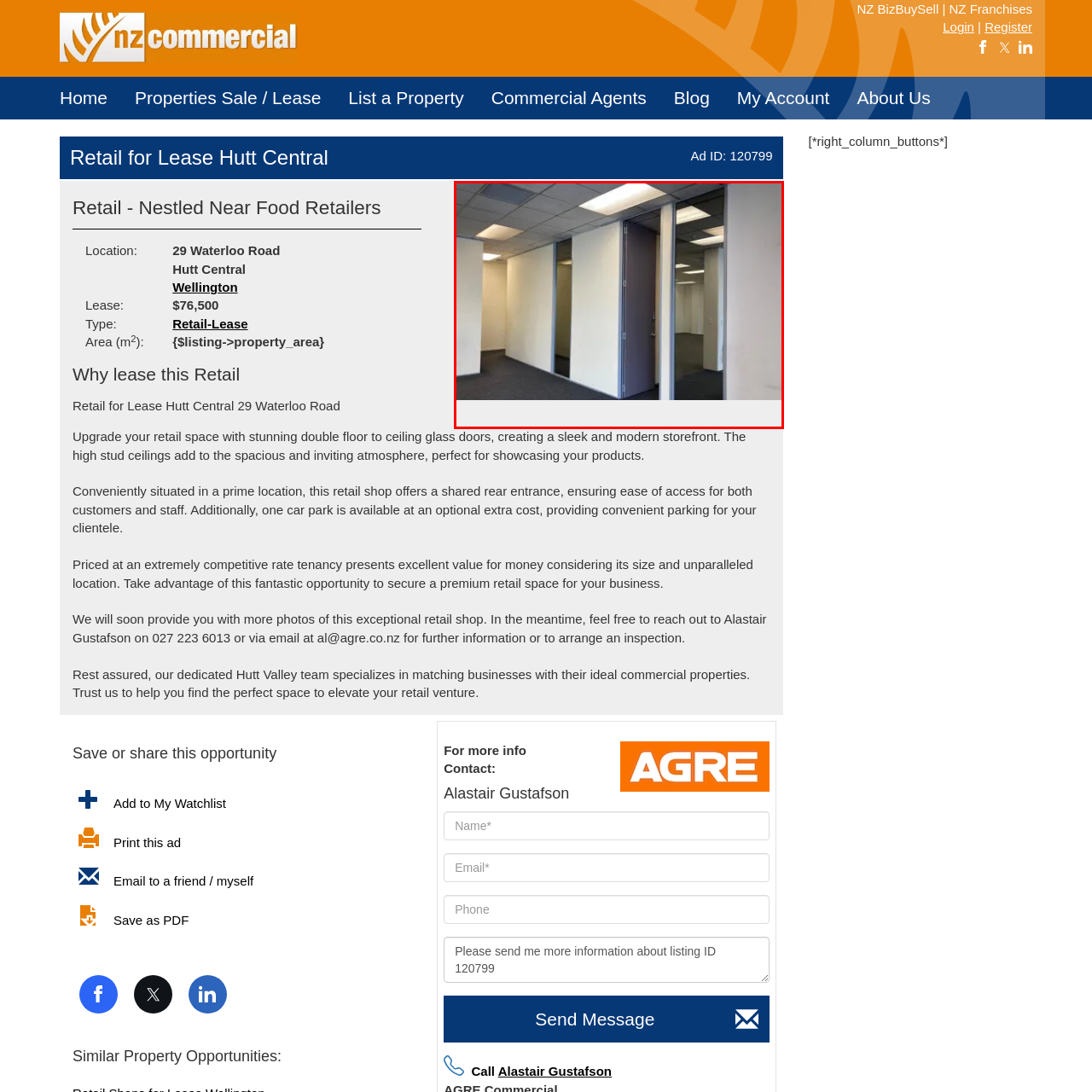Concentrate on the image inside the red border and answer the question in one word or phrase: 
What is the purpose of the door on the left?

Access to another space